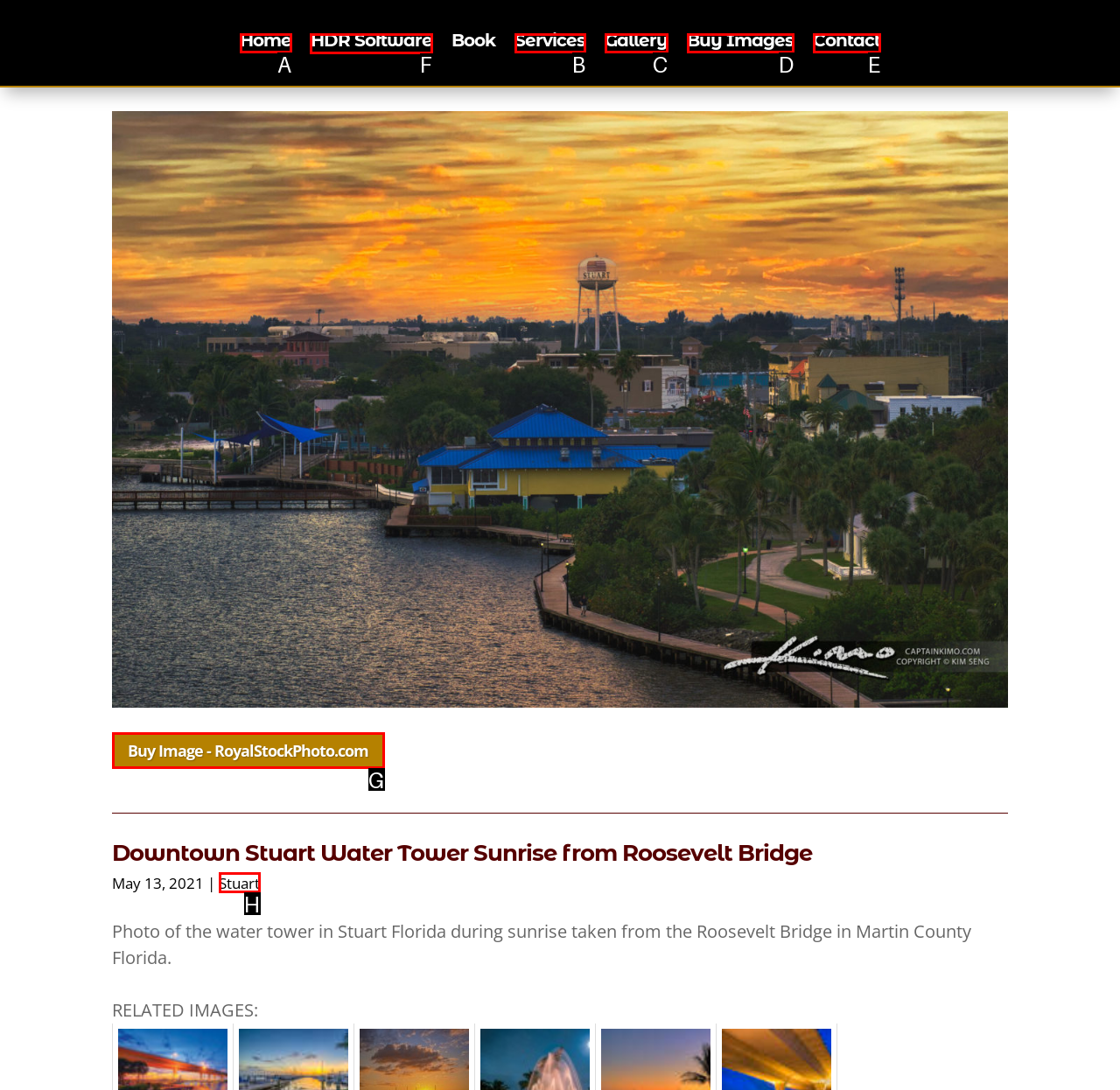Select the correct HTML element to complete the following task: view HDR software
Provide the letter of the choice directly from the given options.

F